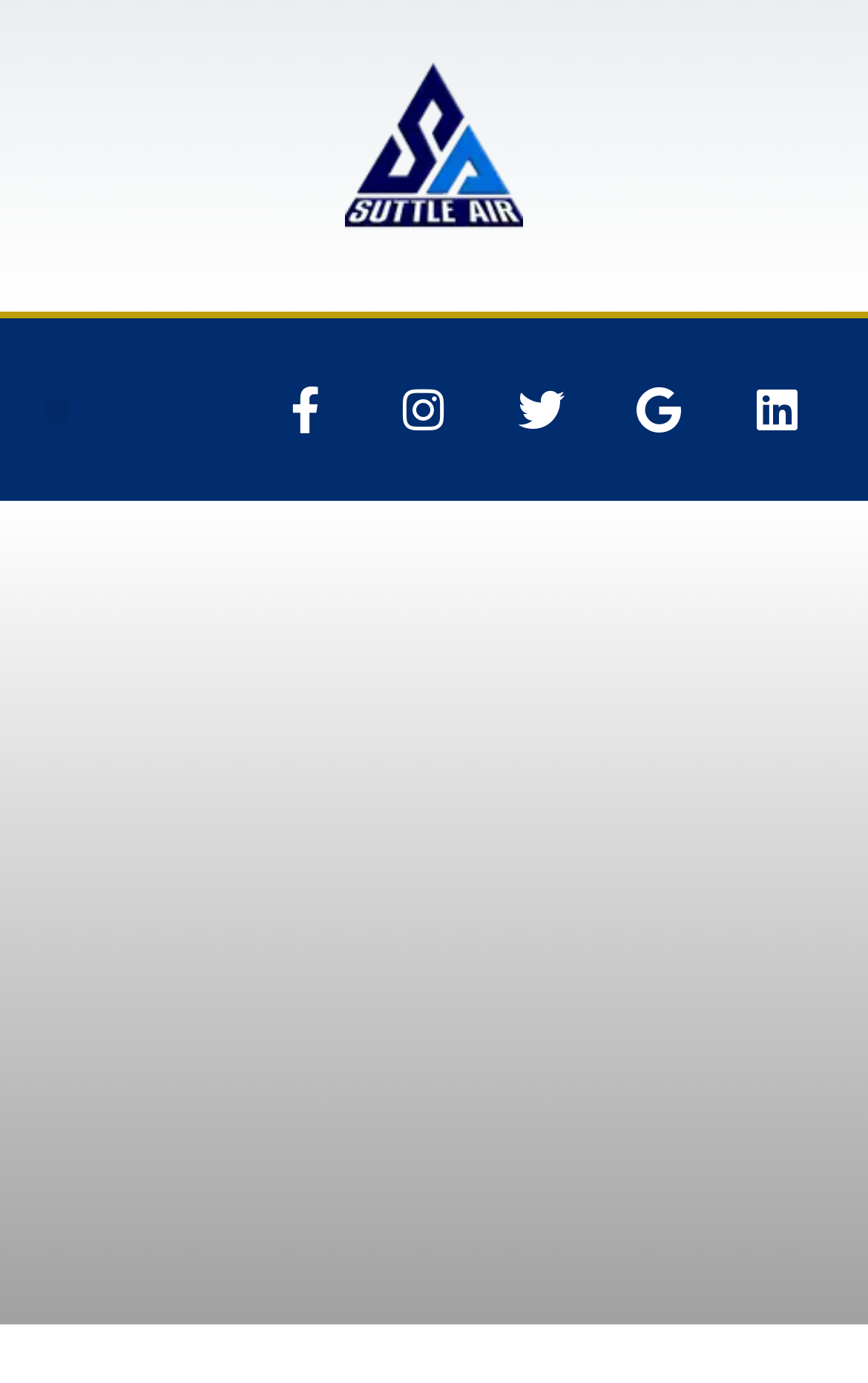How many social media links are there?
Using the image as a reference, give a one-word or short phrase answer.

5